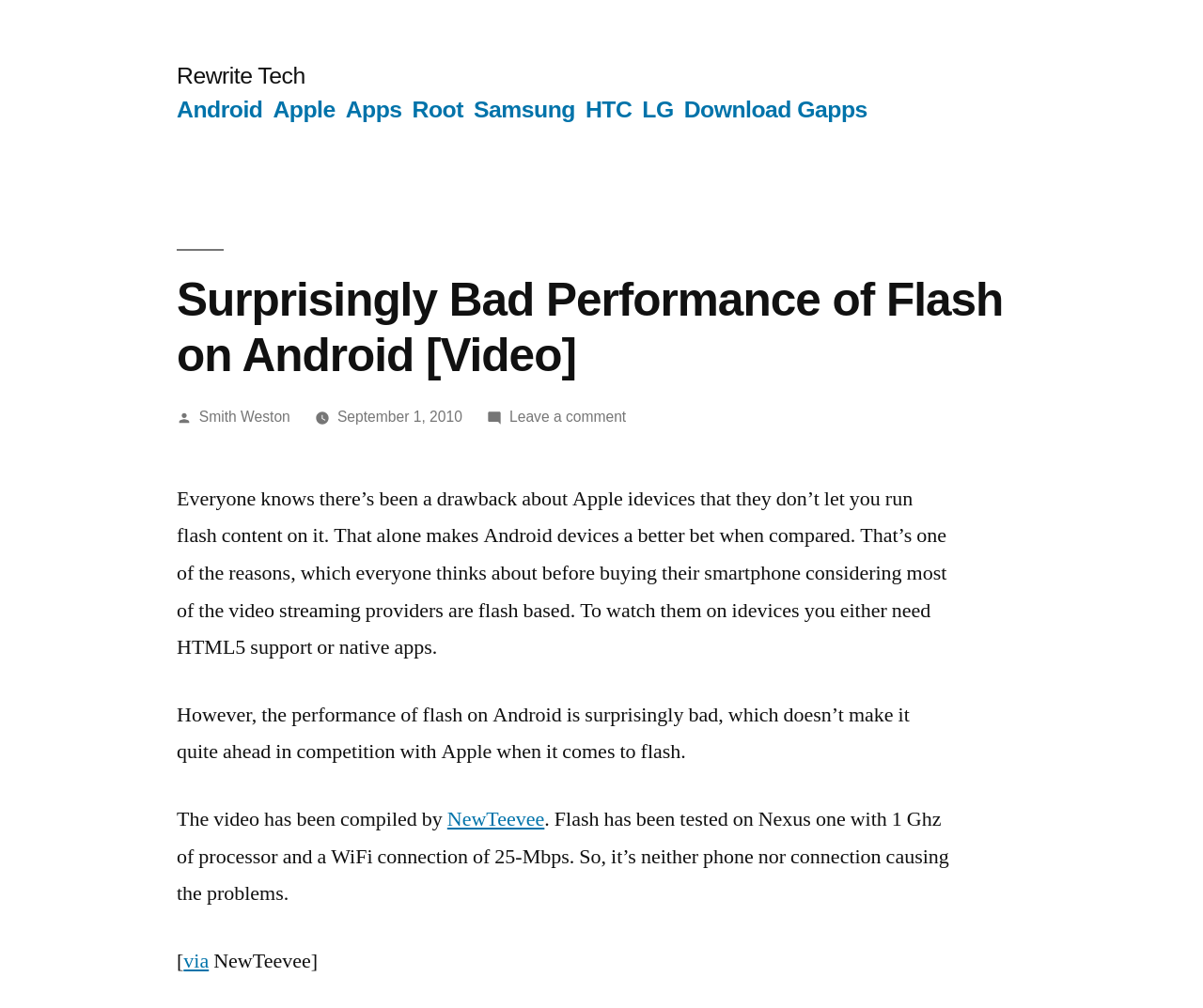What is the drawback of Apple idevices?
Please provide a detailed answer to the question.

According to the webpage, the drawback of Apple idevices is that they don't let users run flash content on them, which makes Android devices a better bet when compared.